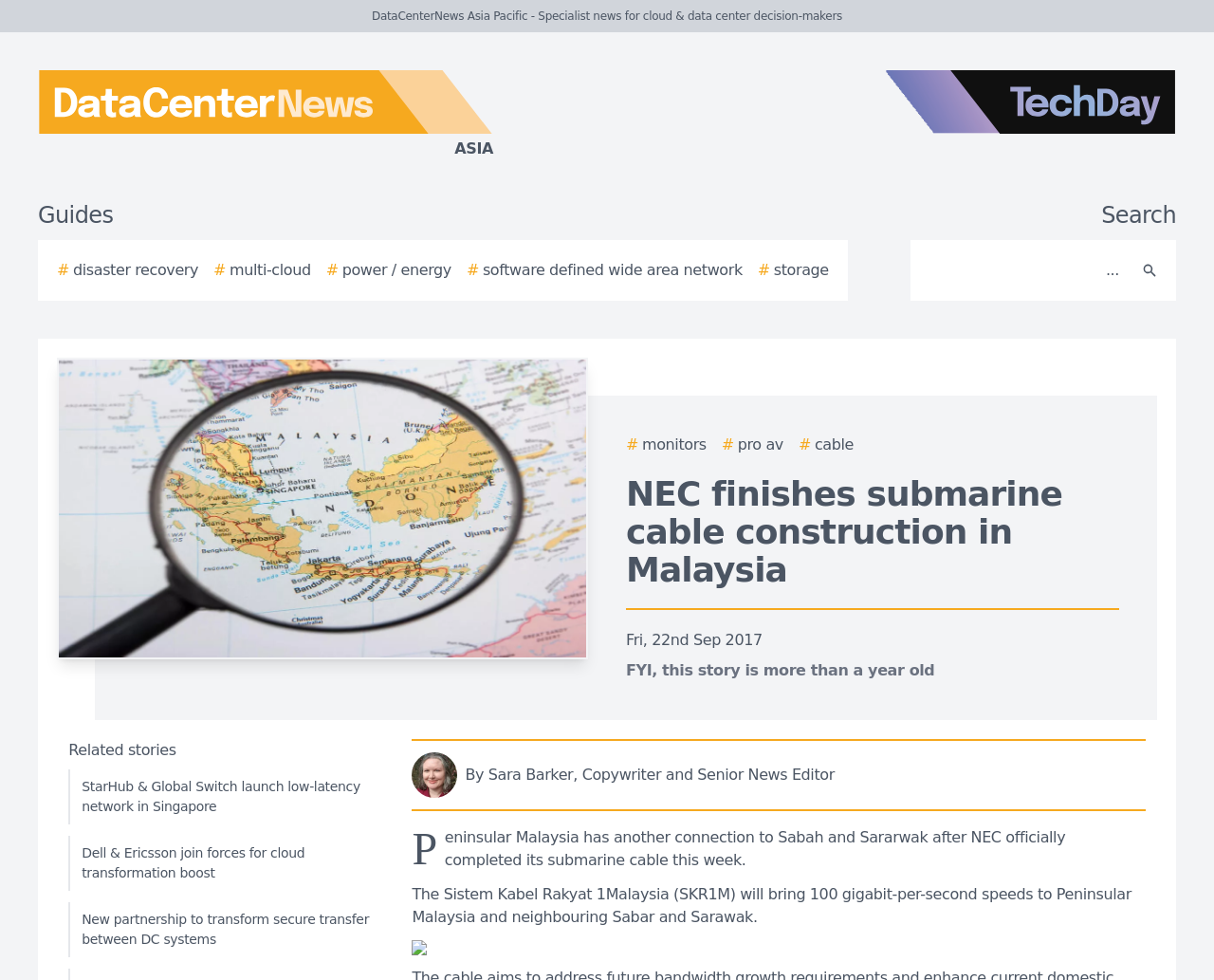Please predict the bounding box coordinates of the element's region where a click is necessary to complete the following instruction: "Check the related story about StarHub & Global Switch launch low-latency network in Singapore". The coordinates should be represented by four float numbers between 0 and 1, i.e., [left, top, right, bottom].

[0.056, 0.785, 0.314, 0.841]